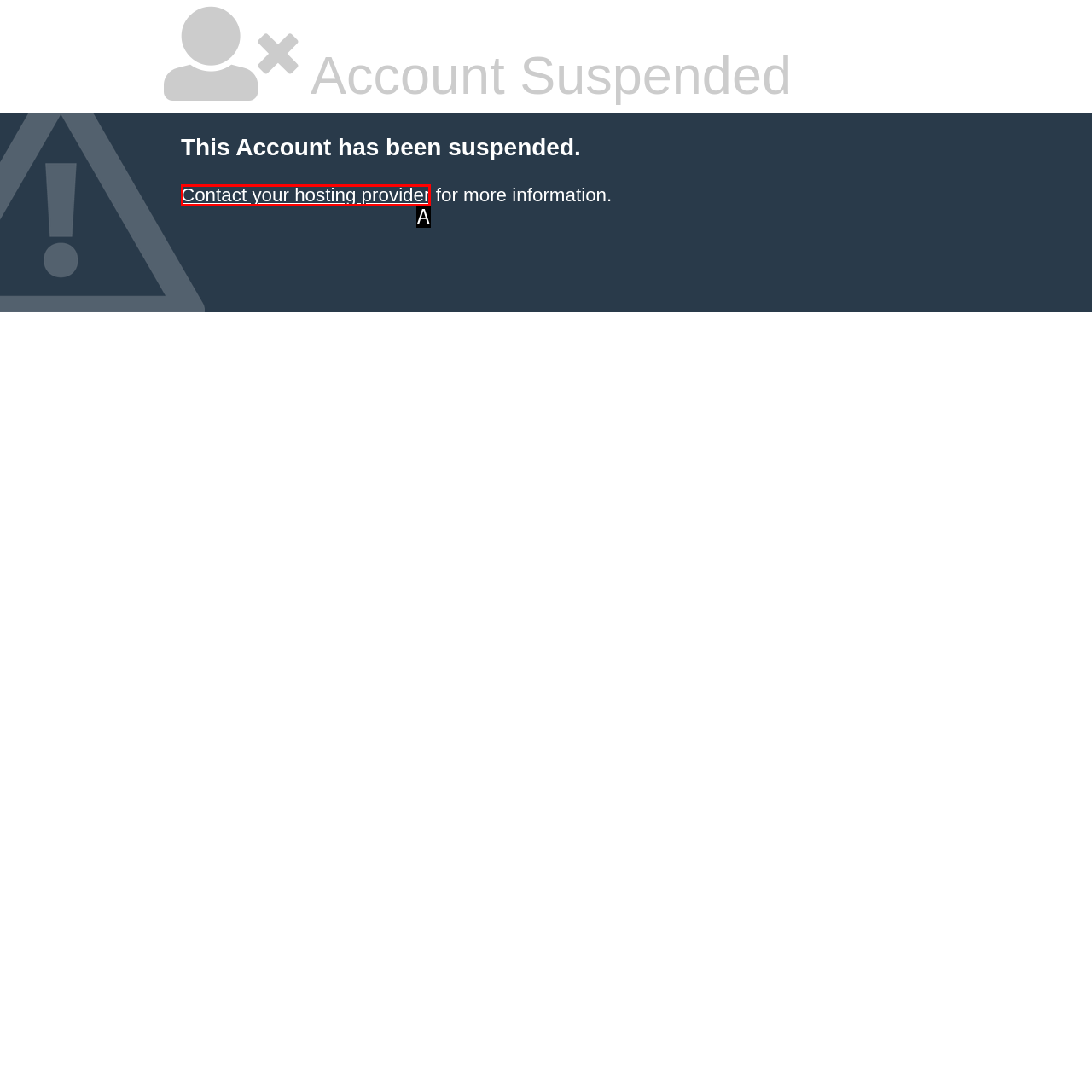Using the description: Contact your hosting provider, find the corresponding HTML element. Provide the letter of the matching option directly.

A